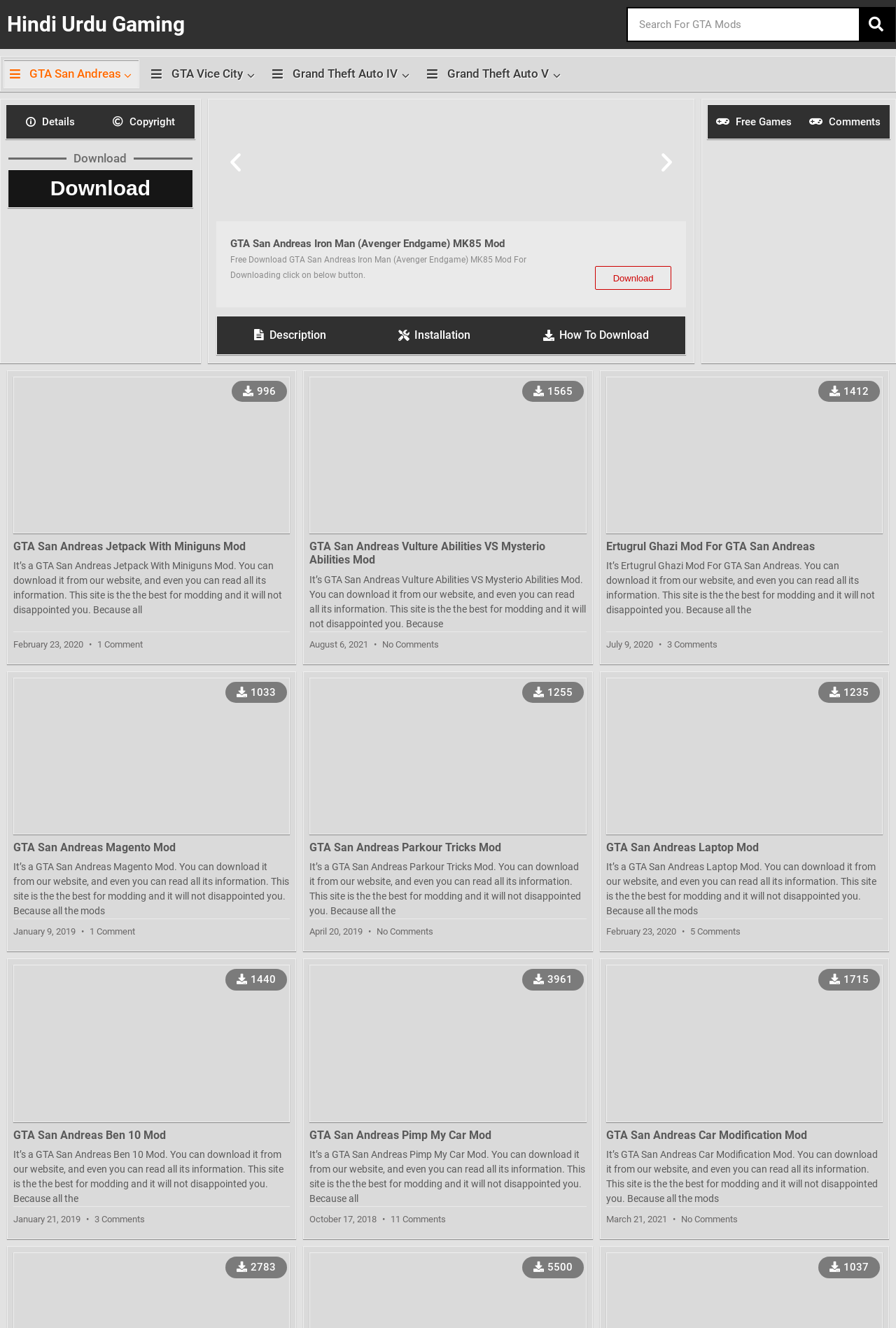From the element description parent_node: 996, predict the bounding box coordinates of the UI element. The coordinates must be specified in the format (top-left x, top-left y, bottom-right x, bottom-right y) and should be within the 0 to 1 range.

[0.015, 0.283, 0.324, 0.402]